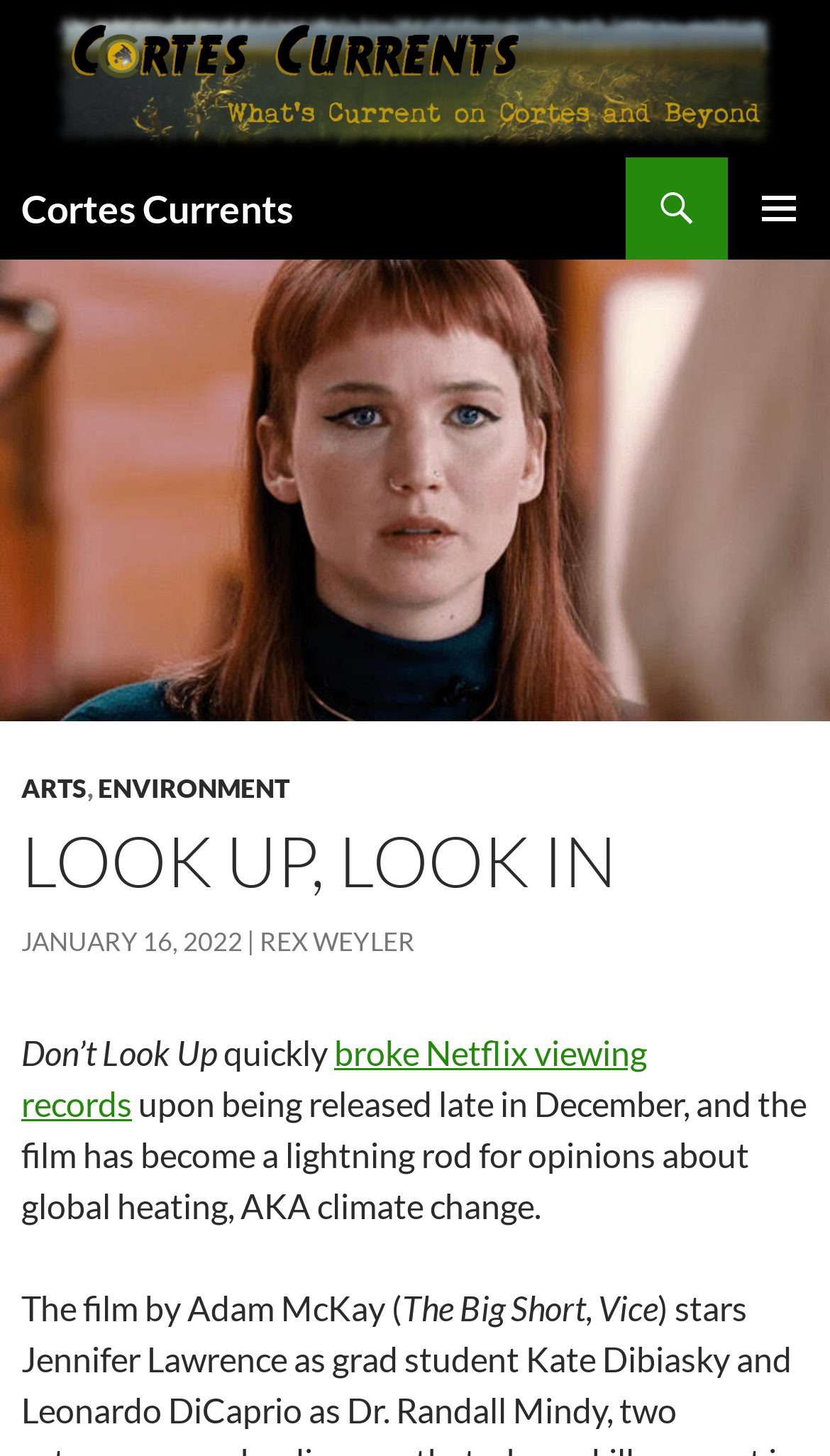Please answer the following query using a single word or phrase: 
Who is the director of the film?

Adam McKay